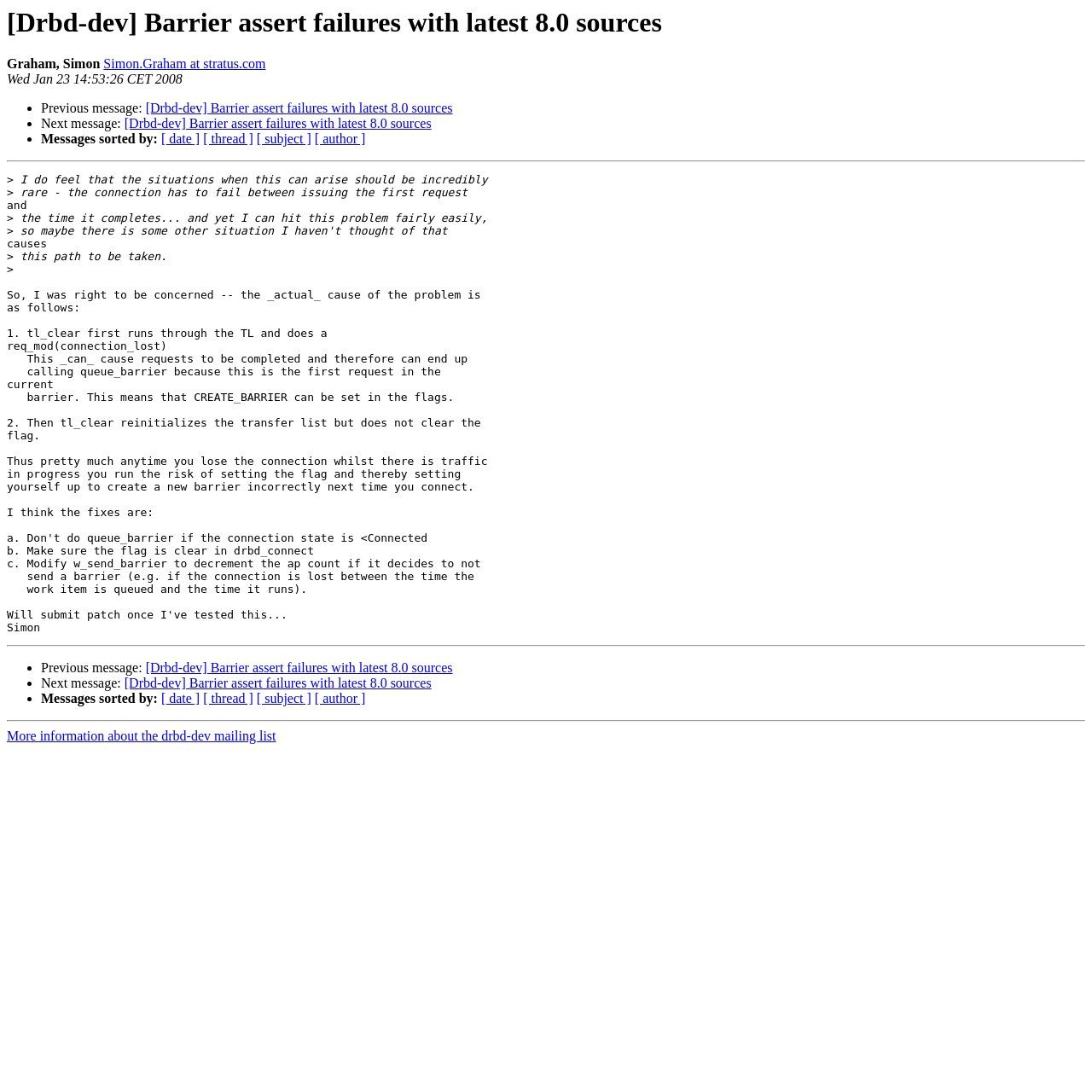From the details in the image, provide a thorough response to the question: What is the date of this message?

The date of this message is Wed Jan 23 14:53:26 CET 2008, which is explicitly mentioned in the webpage.